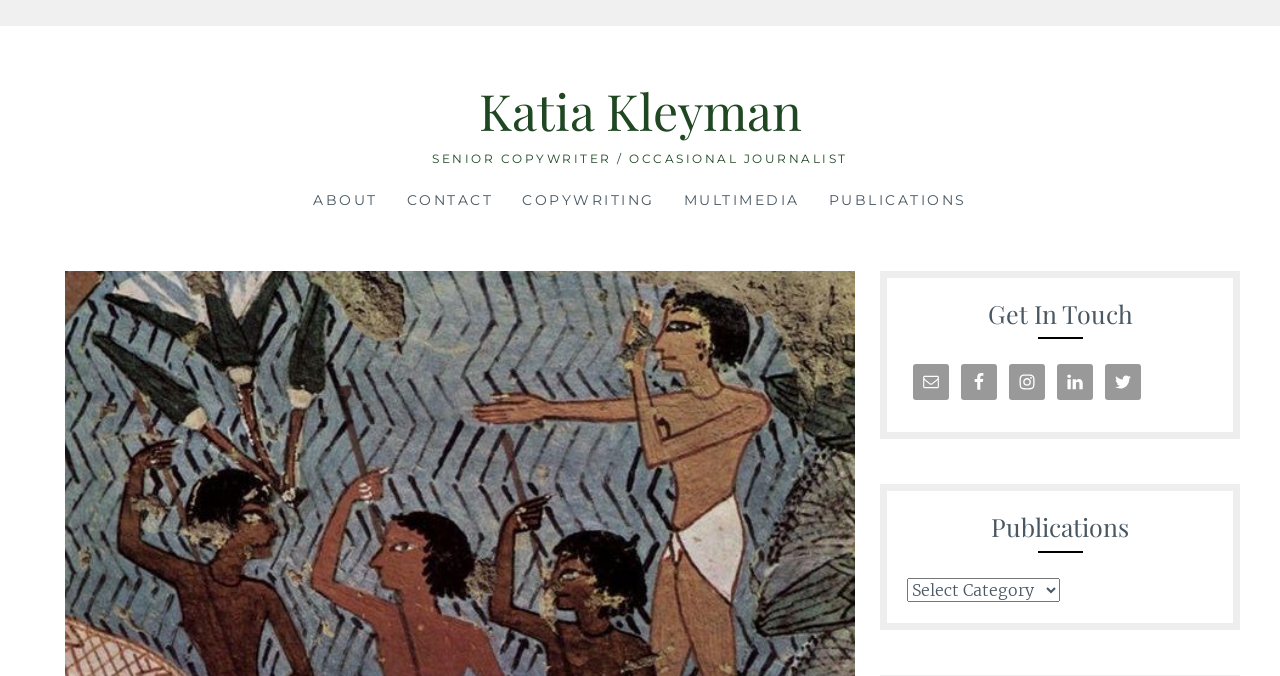Provide your answer in a single word or phrase: 
What is the profession of Katia Kleyman?

Senior Copywriter / Occasional Journalist